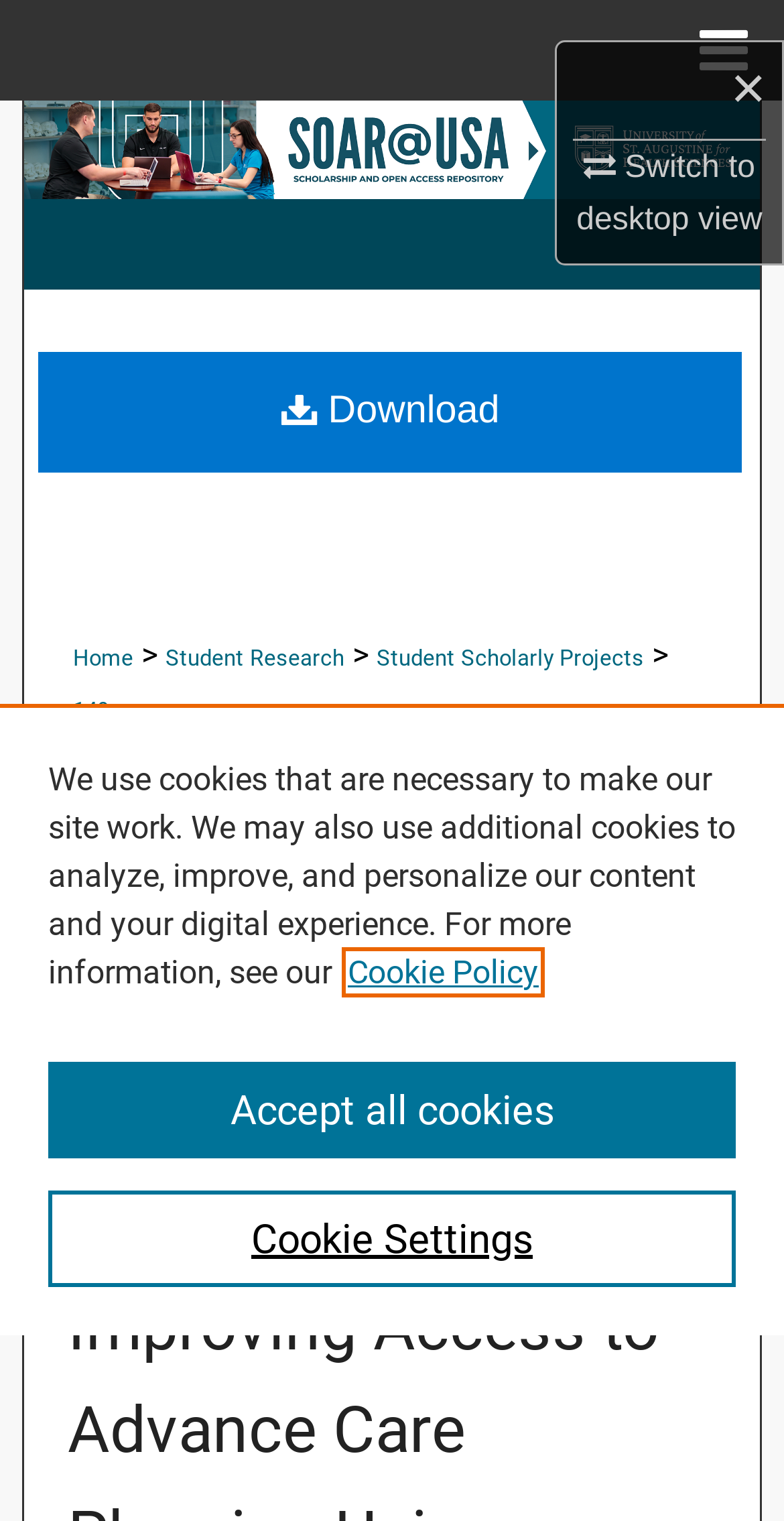Can you show the bounding box coordinates of the region to click on to complete the task described in the instruction: "Go to Home"?

[0.0, 0.0, 1.0, 0.066]